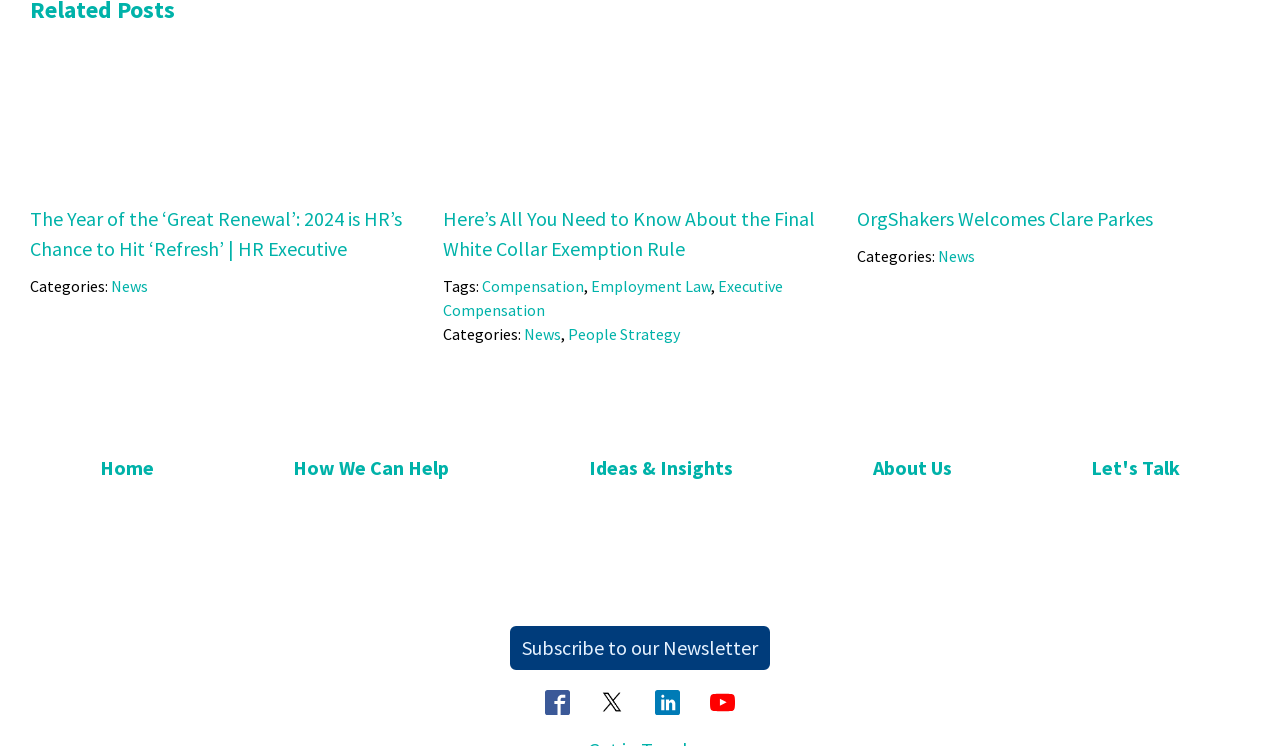Determine the bounding box for the described HTML element: "Subscribe to our Newsletter". Ensure the coordinates are four float numbers between 0 and 1 in the format [left, top, right, bottom].

[0.398, 0.839, 0.602, 0.898]